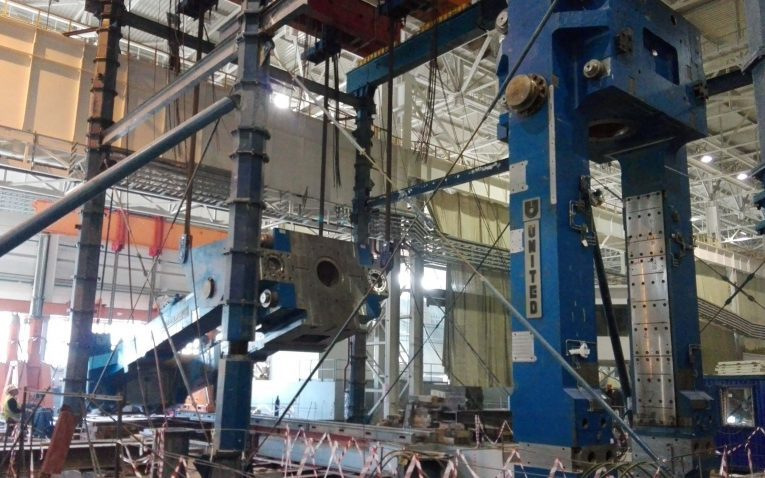Provide a comprehensive description of the image.

The image captures a dynamic scene of industrial rigging within a spacious warehouse, showcasing specialized machinery essential for lifting heavy equipment. In the foreground, a large, metallic object is being maneuvered by a blue hoisting system, a process likely associated with the tipping operation described on the website. The intricate arrangement of cables and pulleys indicates a careful setup to ensure safety during this sensitive operation. The environment looks well-equipped for heavy machinery with high ceilings and robust support structures, reflecting the professionalism required in such tasks. Safety barriers are visible, adding to the cautious atmosphere surrounding the lifting procedure. This image exemplifies the company's commitment to precise and secure transportation of industrial equipment, as mentioned in the accompanying text about the importance of experienced specialists in executing these operations effectively.